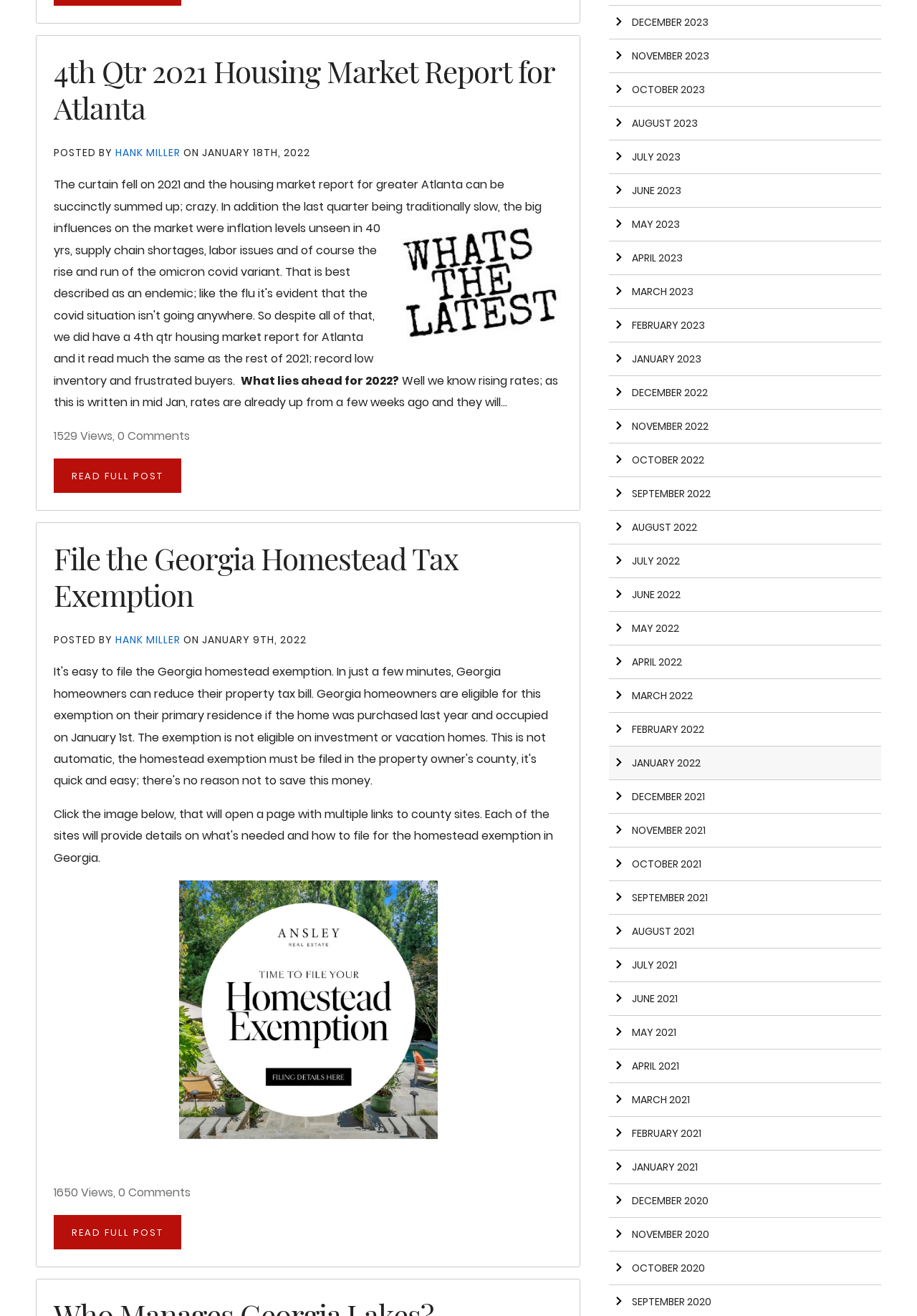Using the elements shown in the image, answer the question comprehensively: Who posted the second article?

The author of the second article can be found in the link element with the text 'HANK MILLER' which is a child element of the second article element.